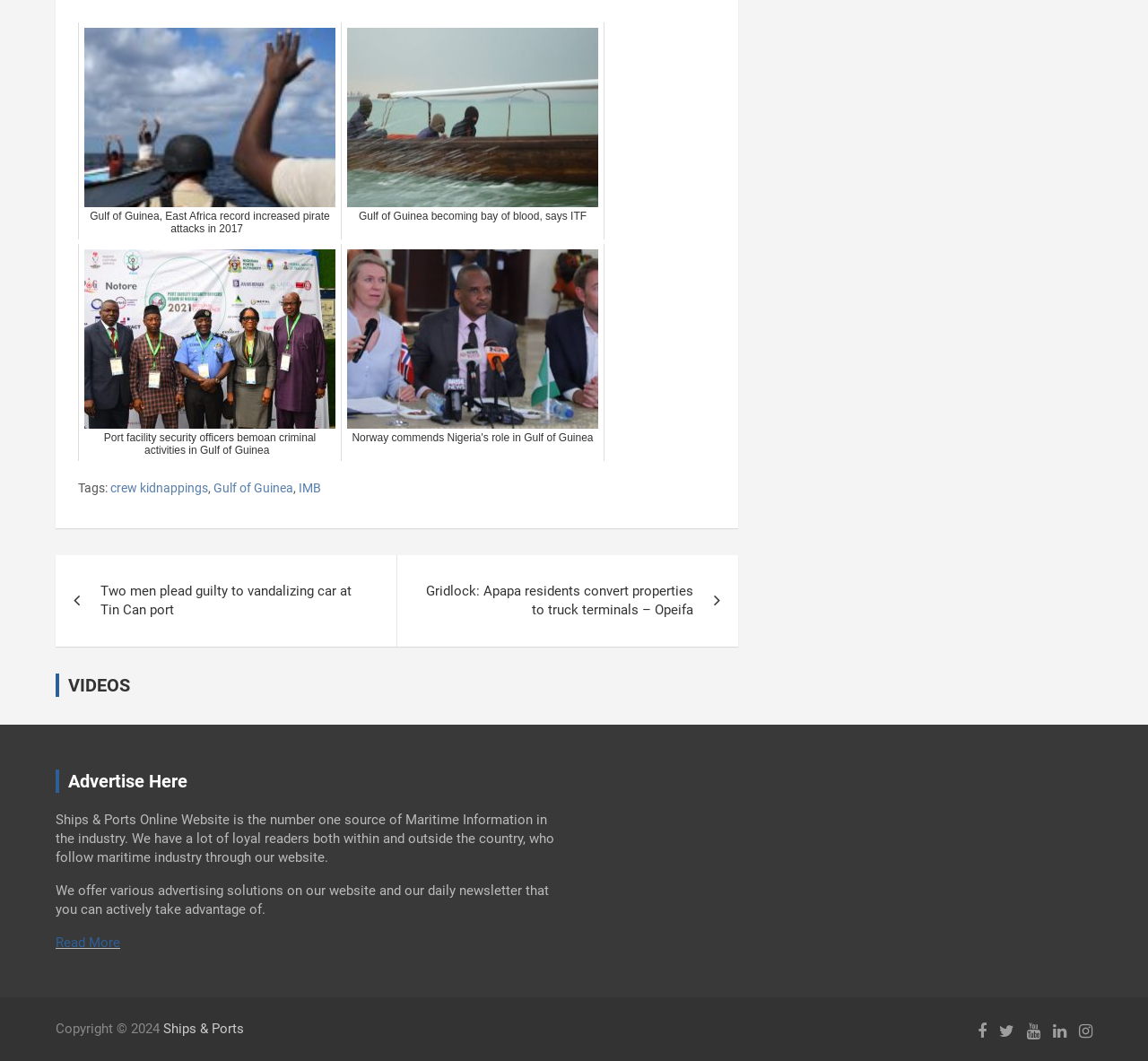Find the bounding box coordinates of the clickable area required to complete the following action: "Watch videos".

[0.059, 0.636, 0.113, 0.656]